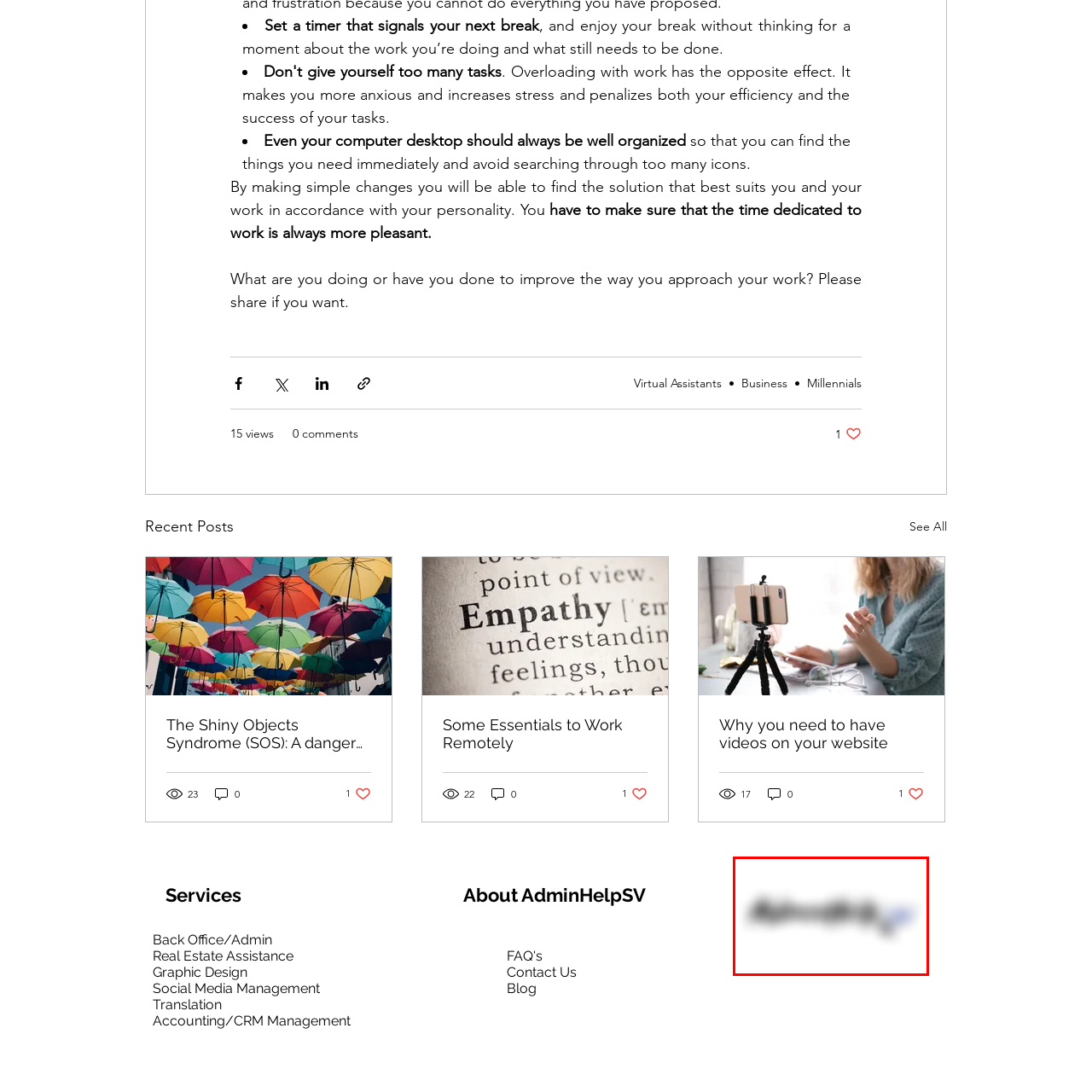Please provide a one-word or phrase response to the following question by examining the image within the red boundary:
What does the logo convey?

Trust and reliability